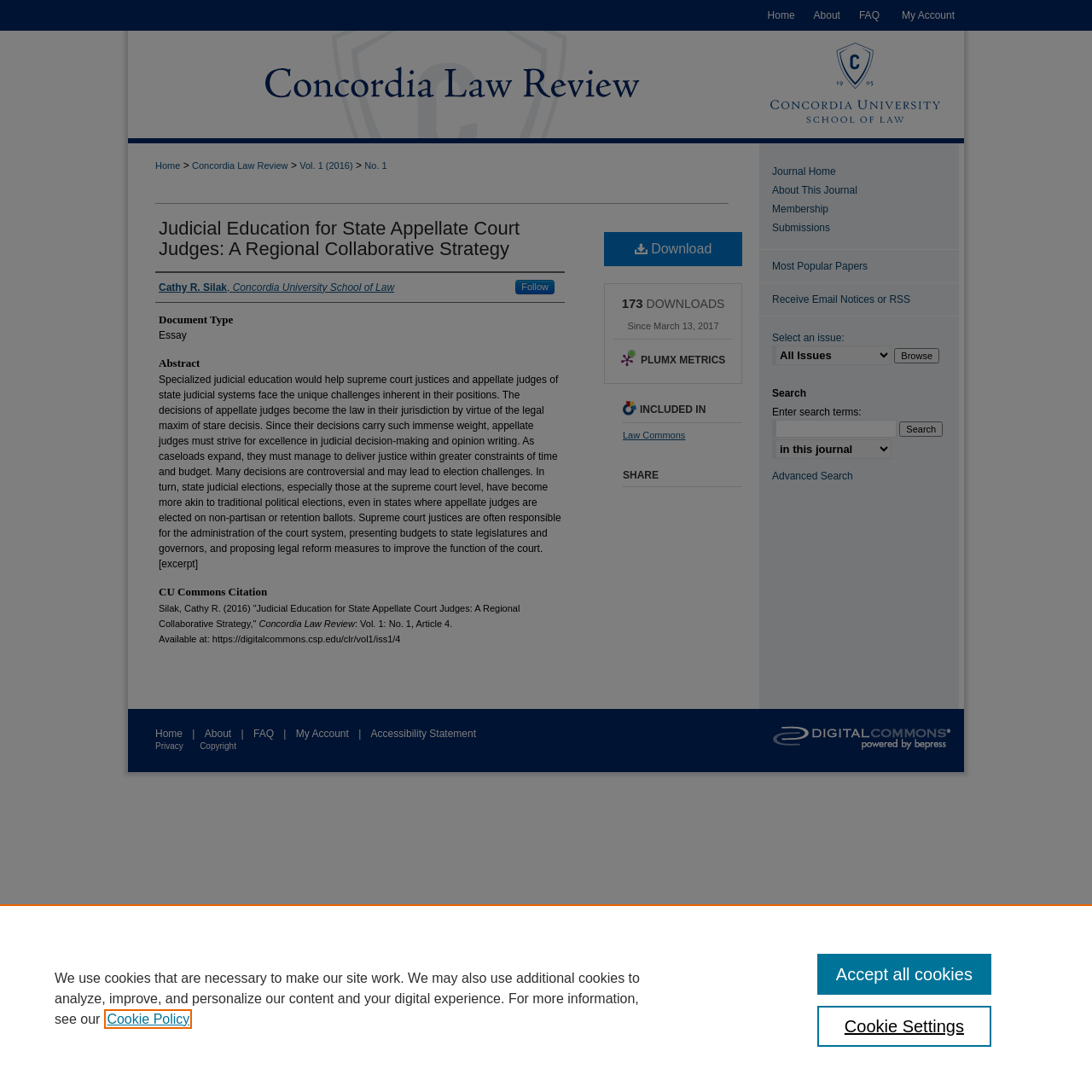Use a single word or phrase to answer this question: 
What is the author's affiliation?

Concordia University School of Law